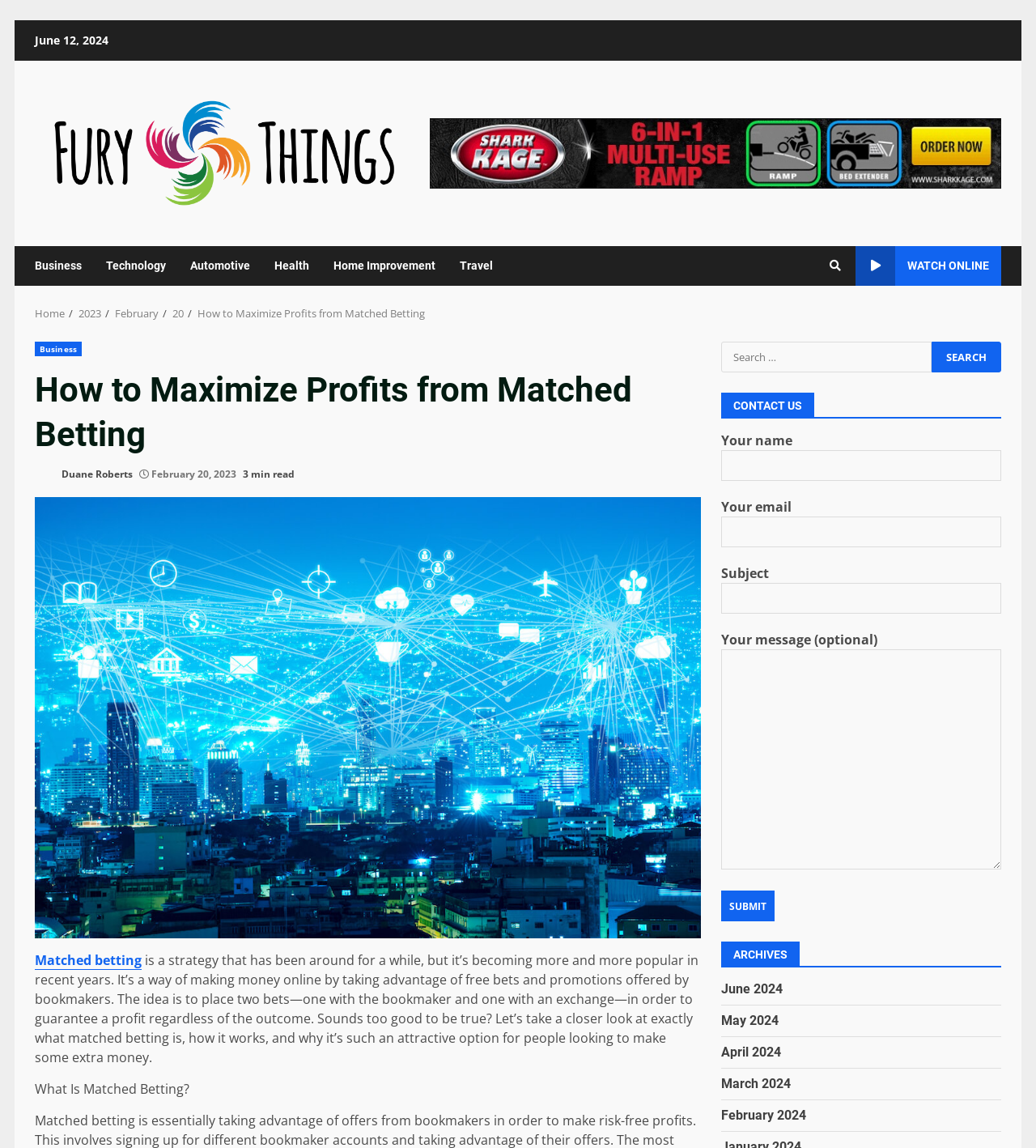Respond with a single word or phrase to the following question:
What is the date of the article?

June 12, 2024